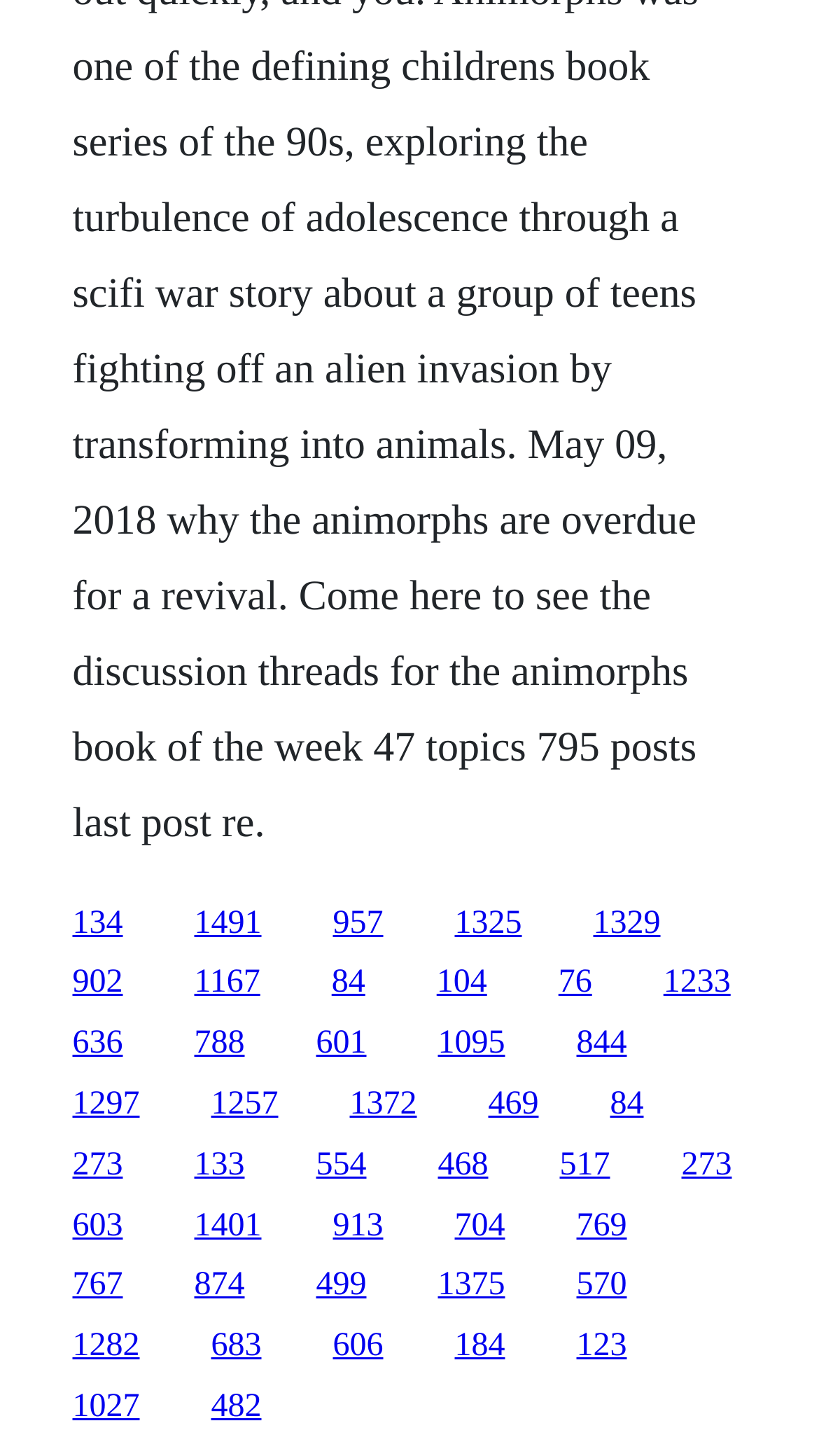What is the vertical position of the first link?
Provide a well-explained and detailed answer to the question.

I looked at the y1 coordinate of the first link element, which is 0.621, indicating its vertical position on the webpage.